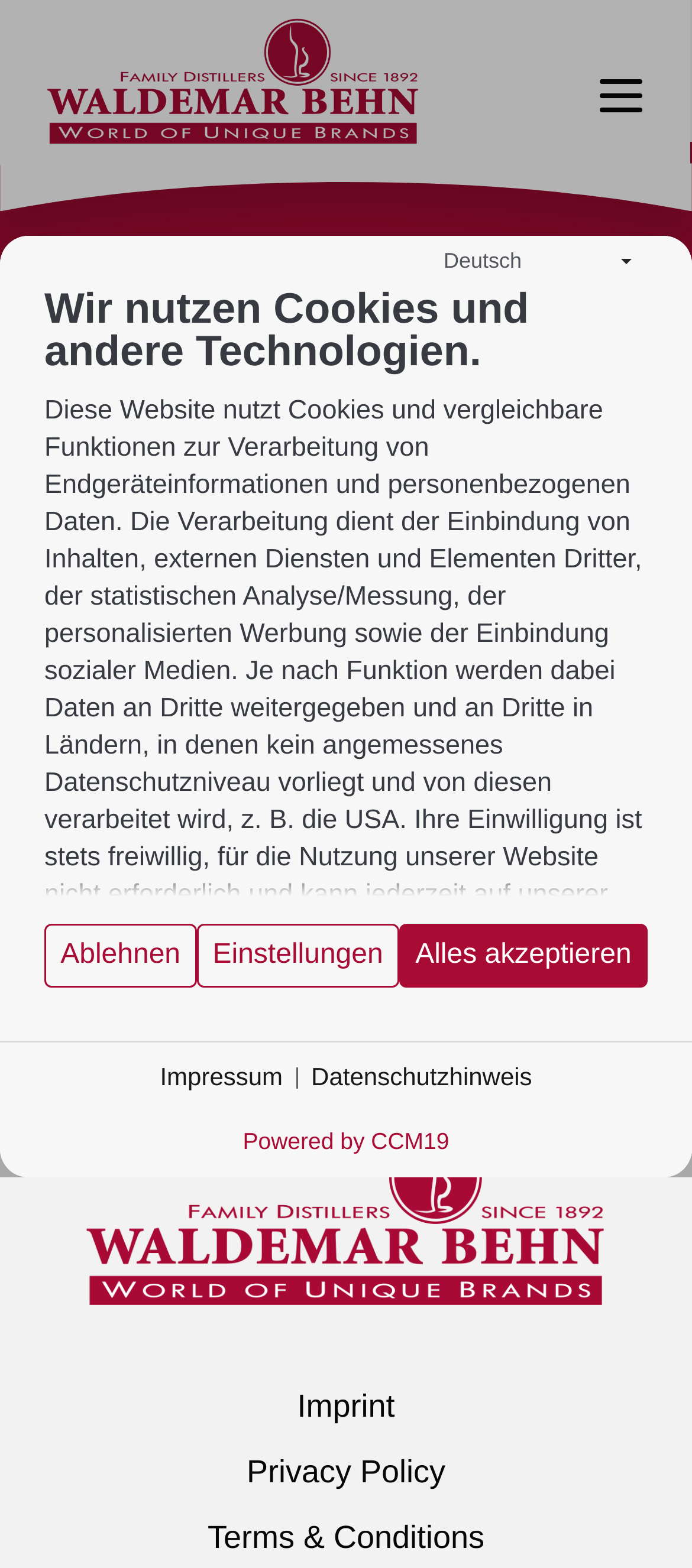Please find the main title text of this webpage.

404 Not Found